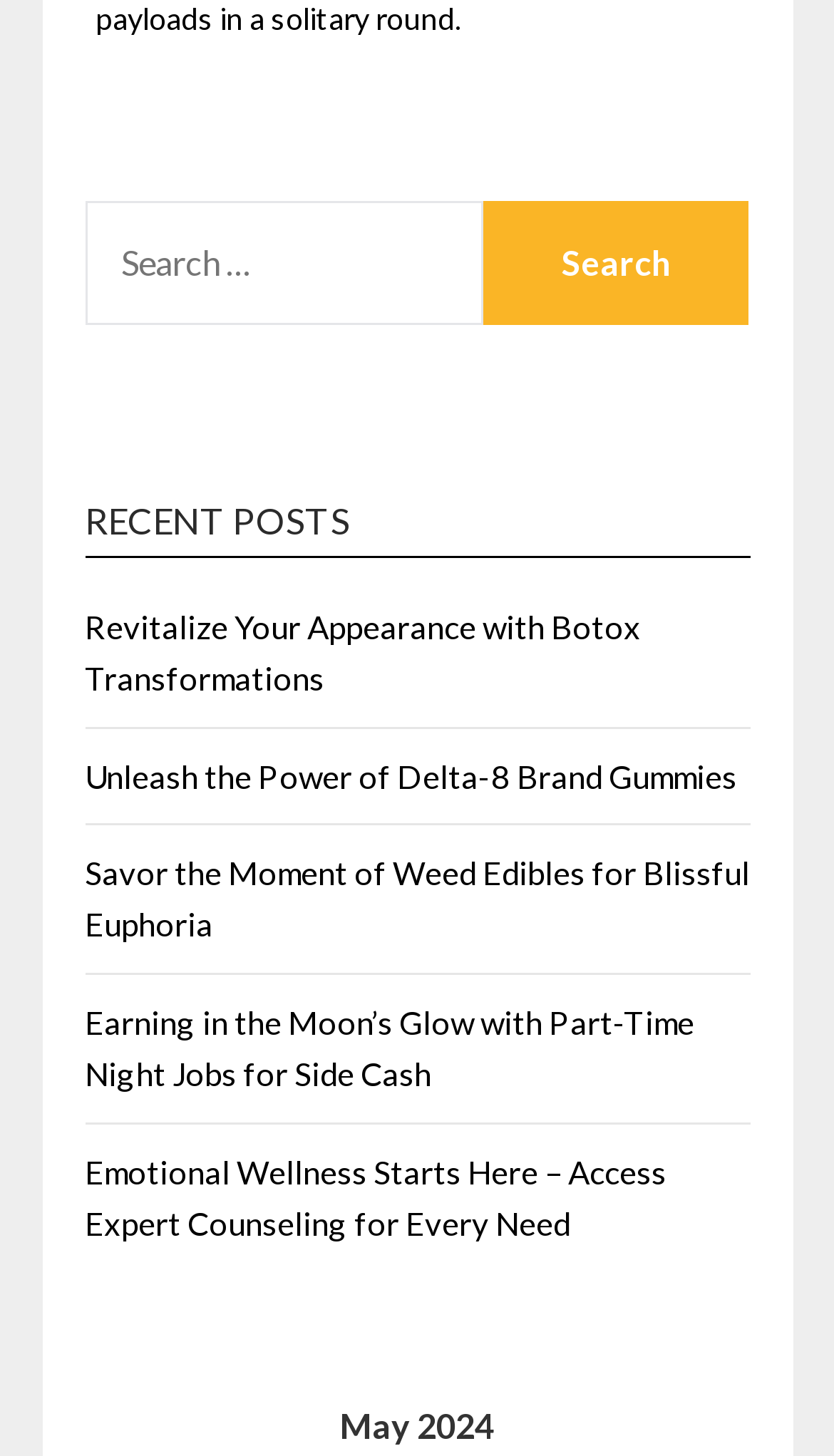What is the topic of the first recent post?
Please respond to the question with a detailed and thorough explanation.

The first link below the 'RECENT POSTS' heading is 'Revitalize Your Appearance with Botox Transformations', which suggests that the topic of the first recent post is Botox Transformations.